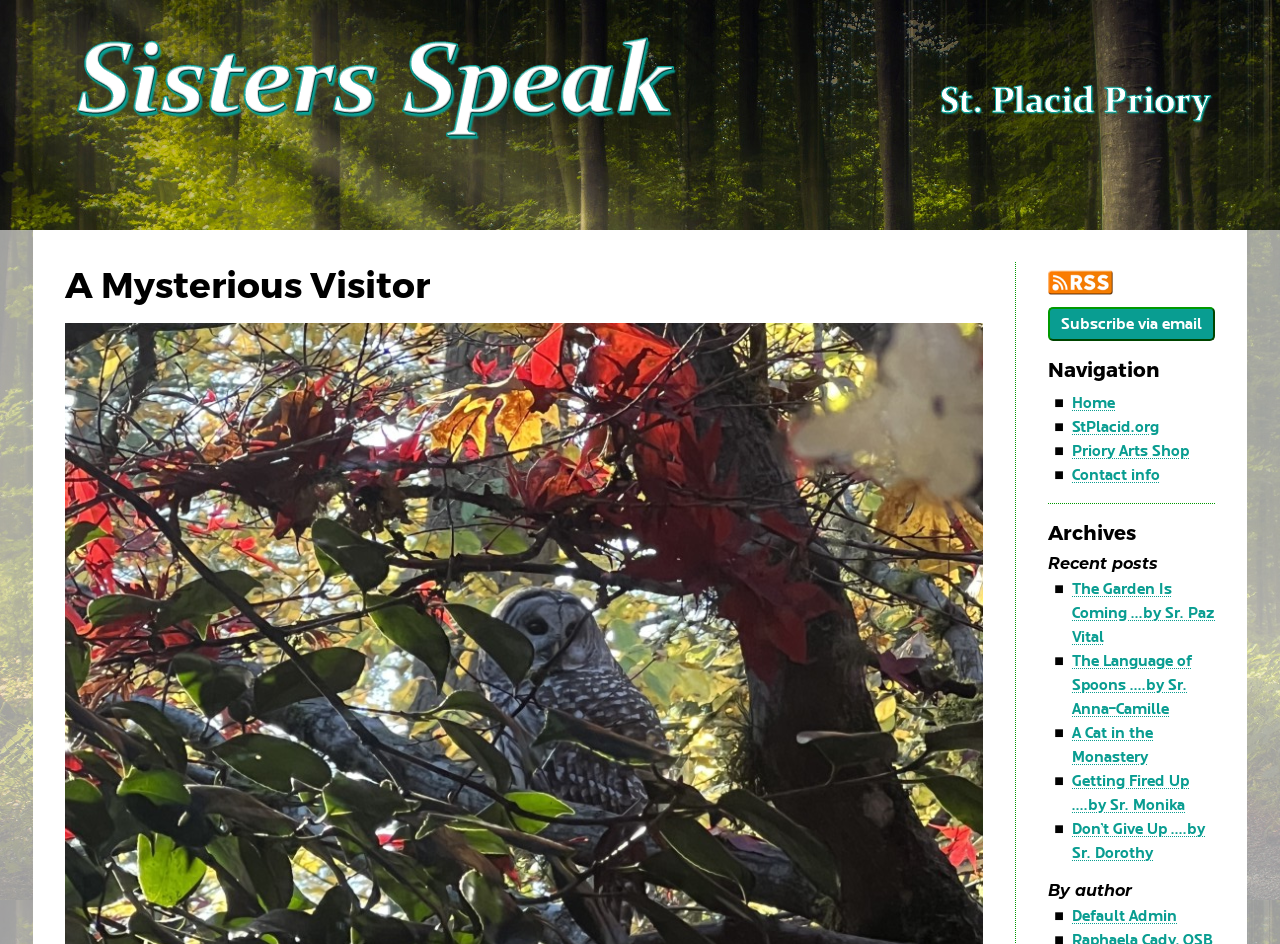Refer to the image and answer the question with as much detail as possible: How many navigation links are there?

I counted the number of links under the 'Navigation' heading. There are four links: 'Home', 'StPlacid.org', 'Priory Arts Shop', and 'Contact info'.